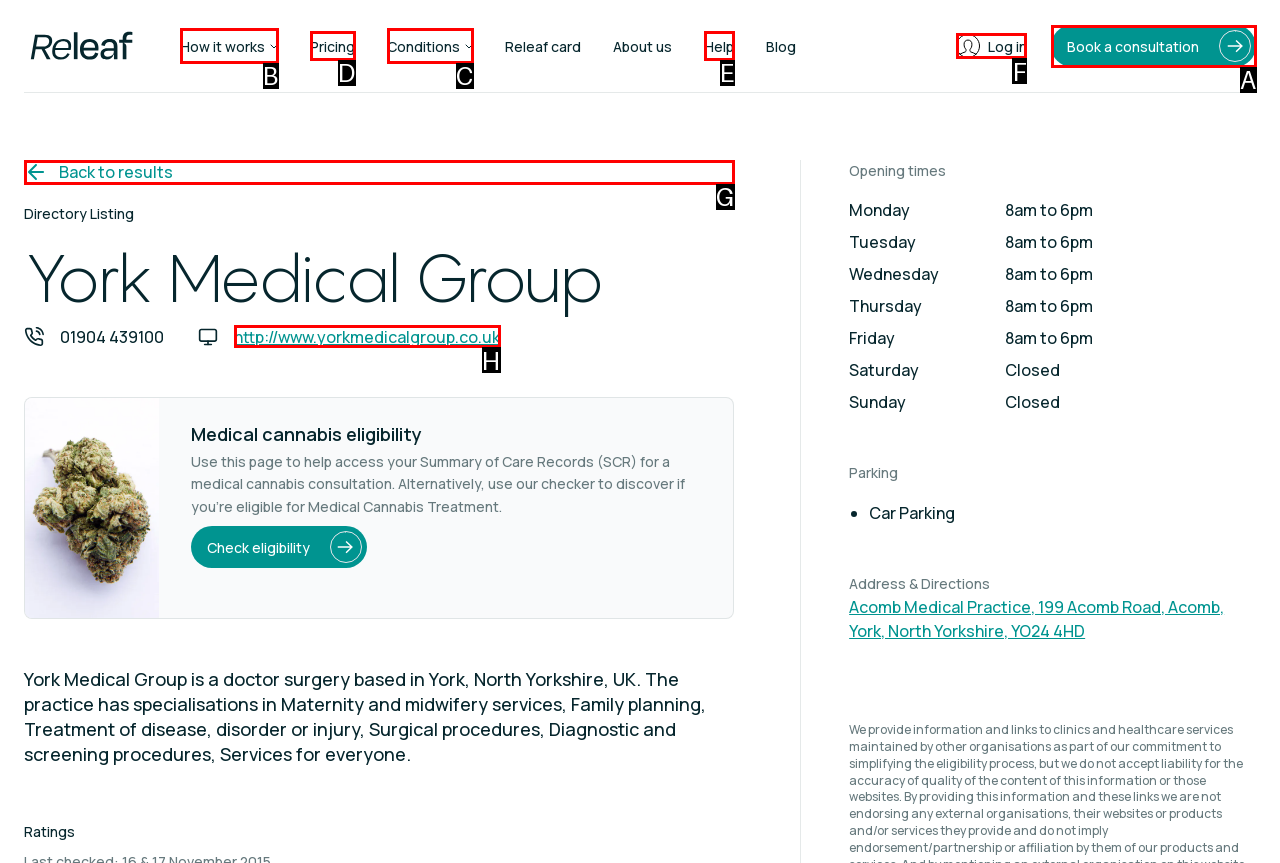Select the correct UI element to complete the task: Log in to the system
Please provide the letter of the chosen option.

F